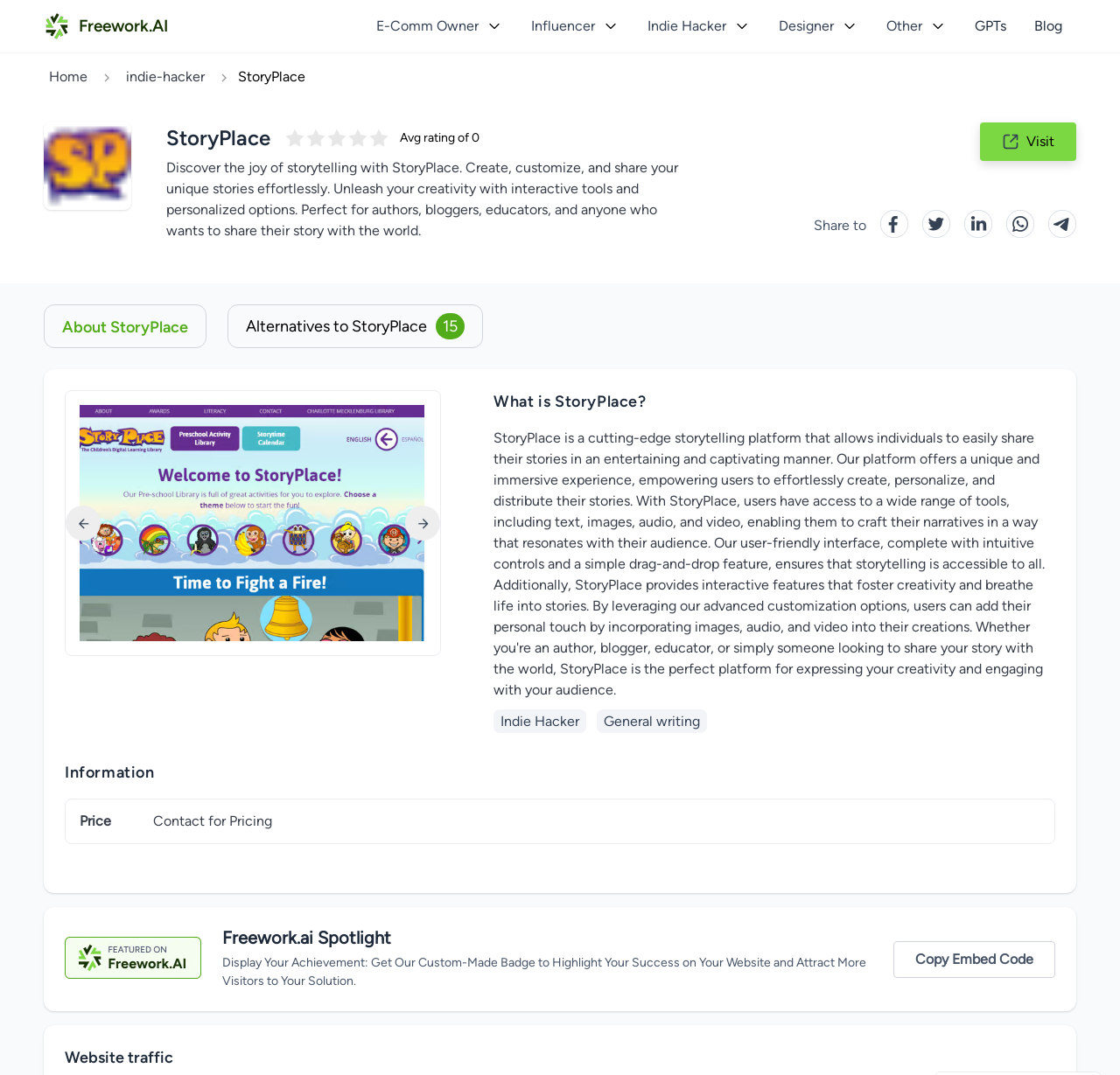Find and specify the bounding box coordinates that correspond to the clickable region for the instruction: "Visit StoryPlace".

[0.875, 0.114, 0.961, 0.15]